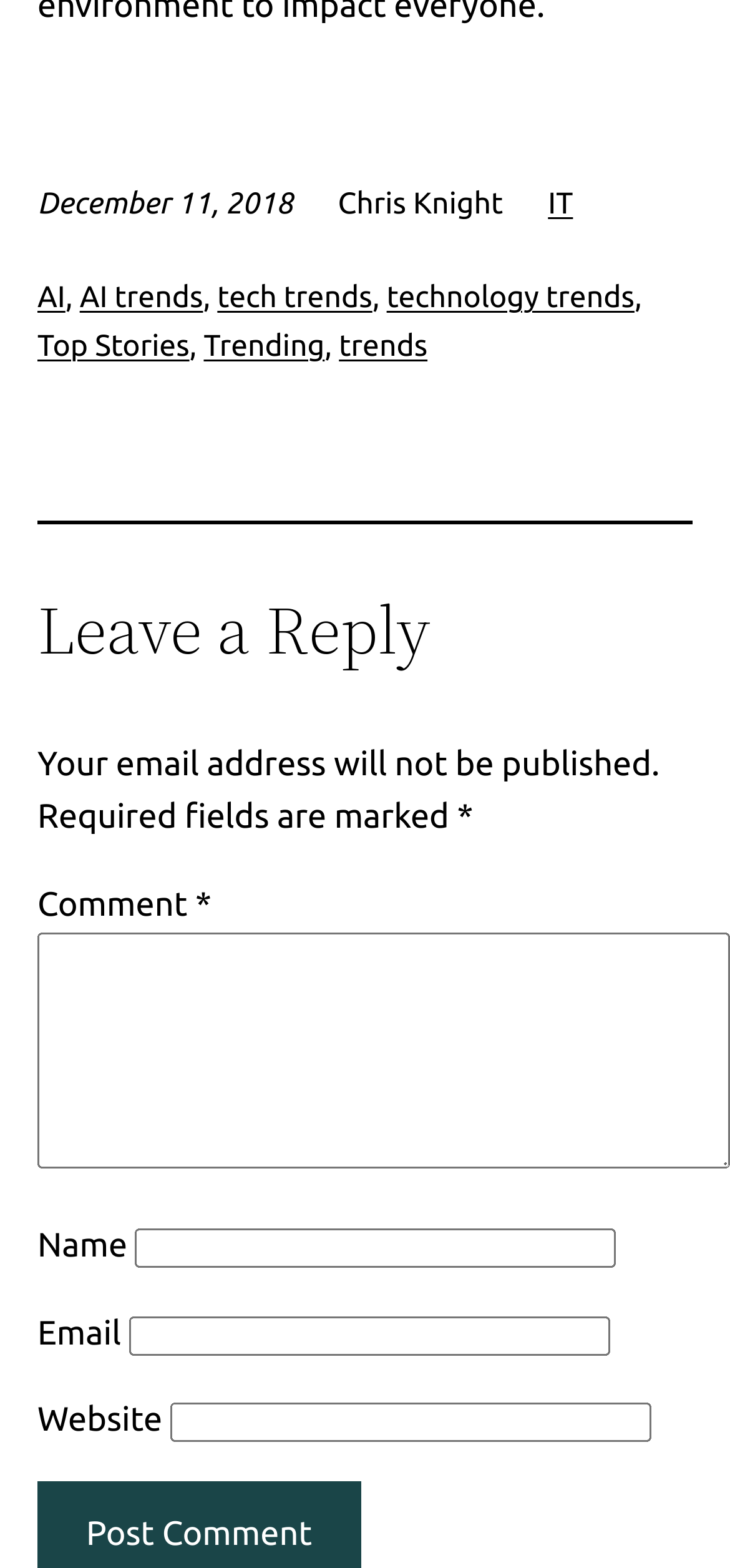Indicate the bounding box coordinates of the element that must be clicked to execute the instruction: "click on the category Birding". The coordinates should be given as four float numbers between 0 and 1, i.e., [left, top, right, bottom].

None